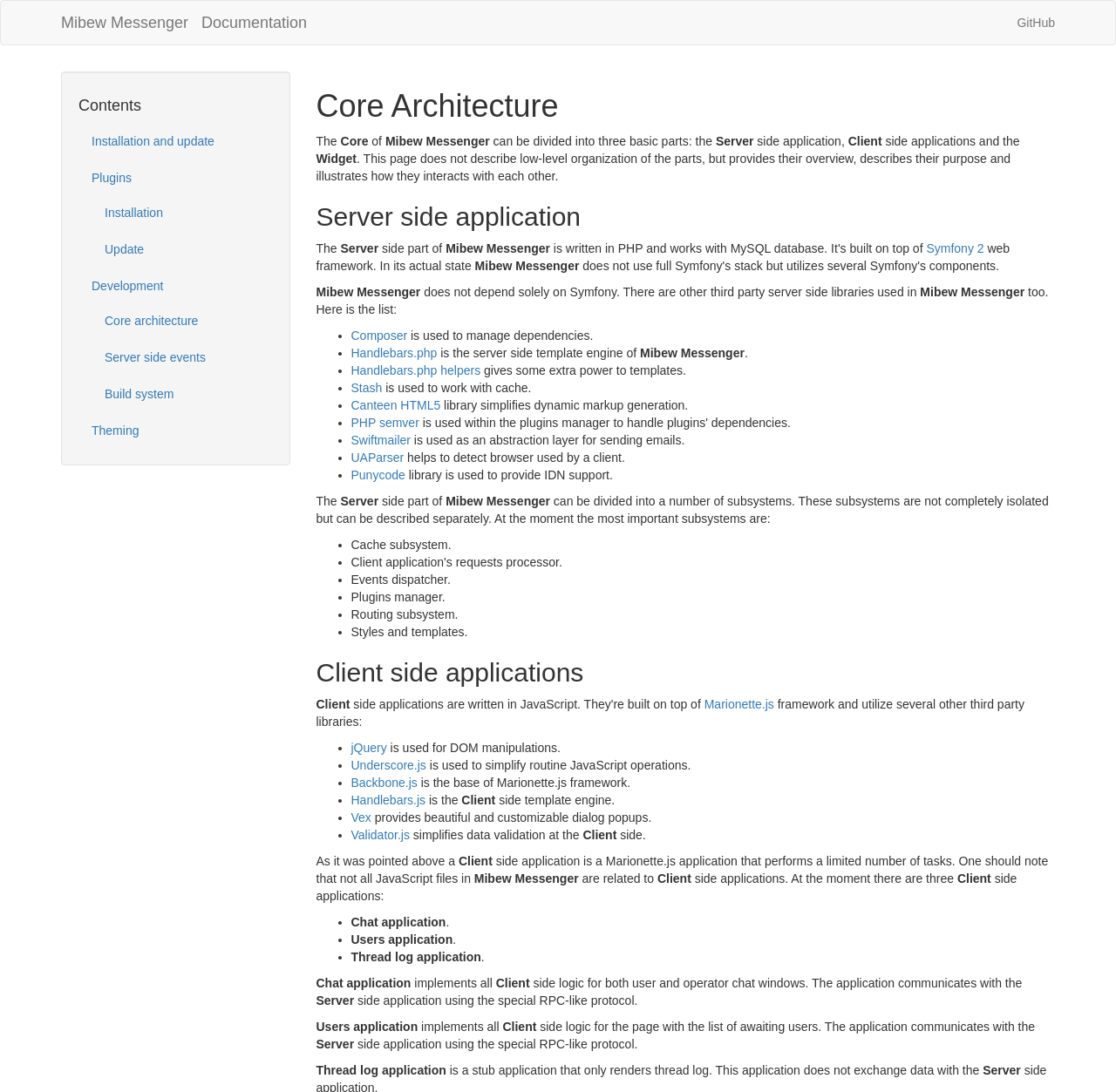What is the role of the Widget in Mibew Messenger?
Make sure to answer the question with a detailed and comprehensive explanation.

The Widget is mentioned as one of the three basic parts of Mibew Messenger, but its specific role or purpose is not described on this page. It is only mentioned as a part of the overview of Mibew Messenger's architecture.